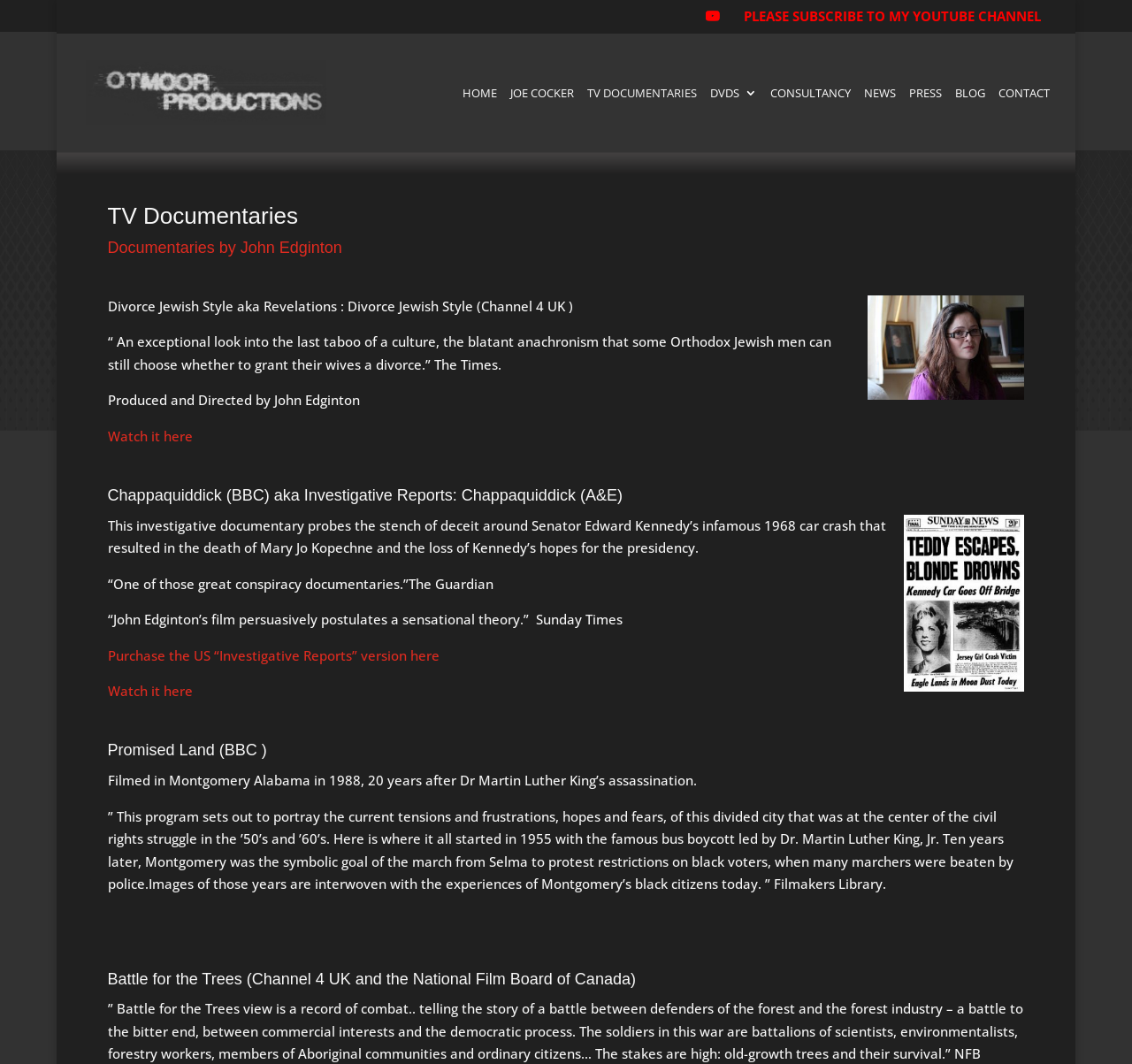Pinpoint the bounding box coordinates of the clickable area necessary to execute the following instruction: "Read more about the documentary 'Promised Land'". The coordinates should be given as four float numbers between 0 and 1, namely [left, top, right, bottom].

[0.095, 0.697, 0.905, 0.723]